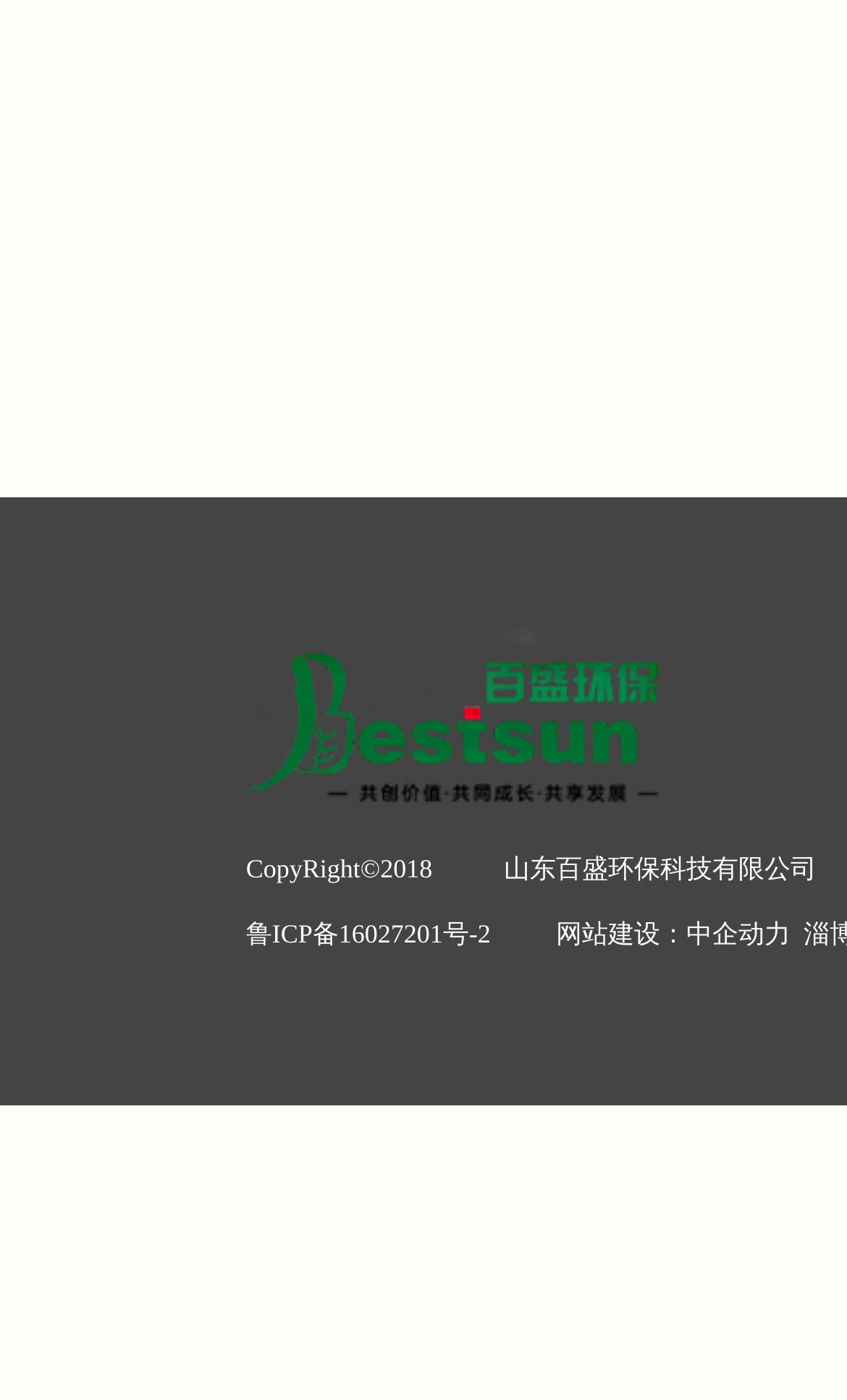Given the element description 网站建设：中企动力, identify the bounding box coordinates for the UI element on the webpage screenshot. The format should be (top-left x, top-left y, bottom-right x, bottom-right y), with values between 0 and 1.

[0.656, 0.656, 0.933, 0.678]